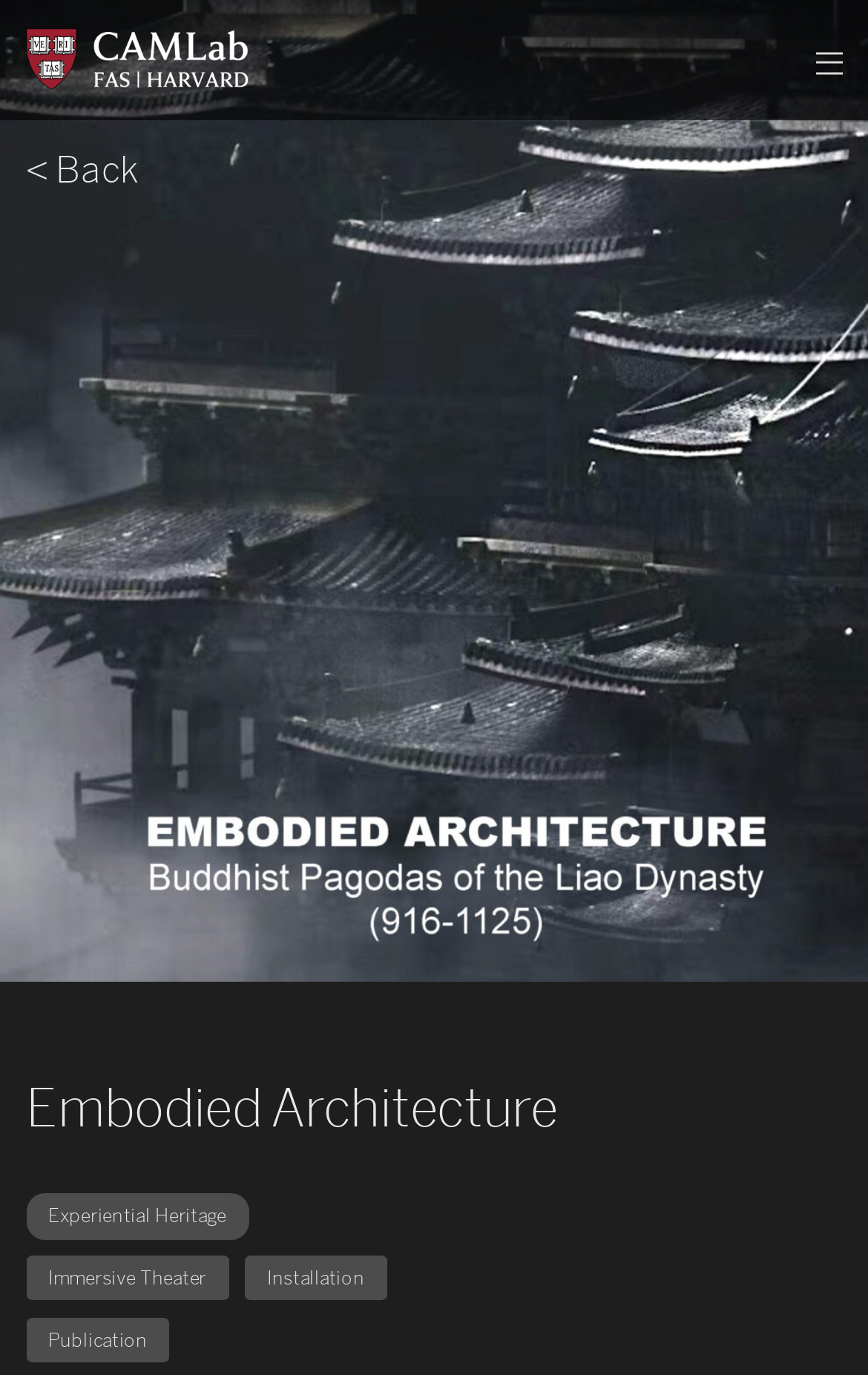Please give a short response to the question using one word or a phrase:
What is the first link on the page?

< Back